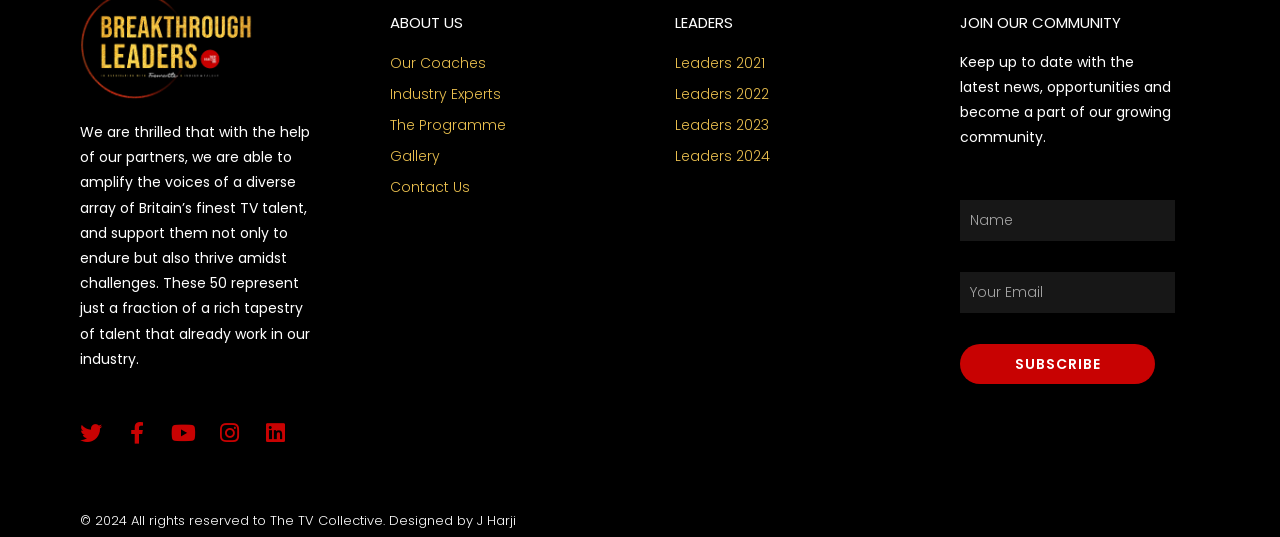Identify the bounding box for the described UI element. Provide the coordinates in (top-left x, top-left y, bottom-right x, bottom-right y) format with values ranging from 0 to 1: Designed by J Harji

[0.304, 0.951, 0.403, 0.987]